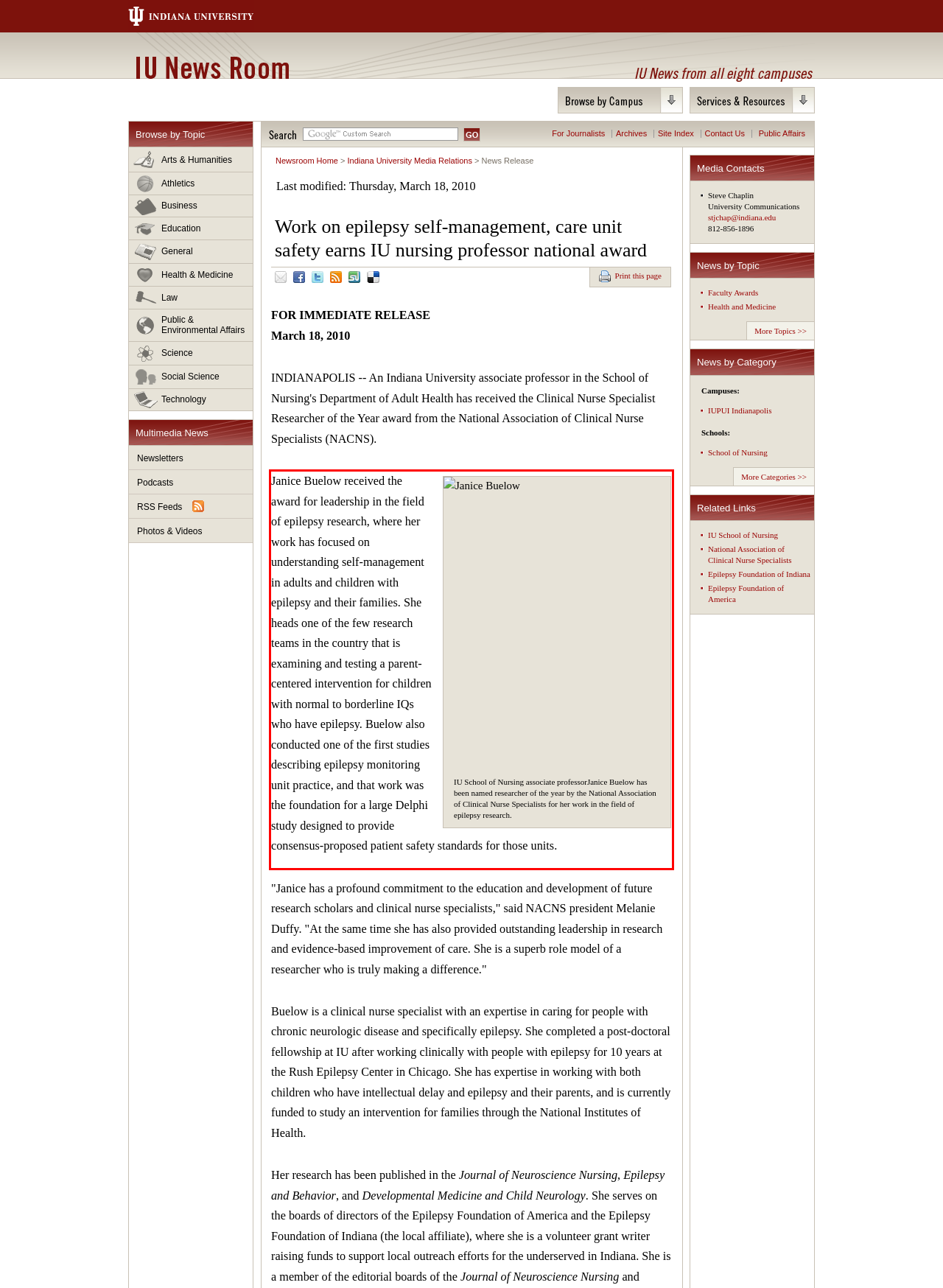Identify the text within the red bounding box on the webpage screenshot and generate the extracted text content.

Janice Buelow received the award for leadership in the field of epilepsy research, where her work has focused on understanding self-management in adults and children with epilepsy and their families. She heads one of the few research teams in the country that is examining and testing a parent-centered intervention for children with normal to borderline IQs who have epilepsy. Buelow also conducted one of the first studies describing epilepsy monitoring unit practice, and that work was the foundation for a large Delphi study designed to provide consensus-proposed patient safety standards for those units.